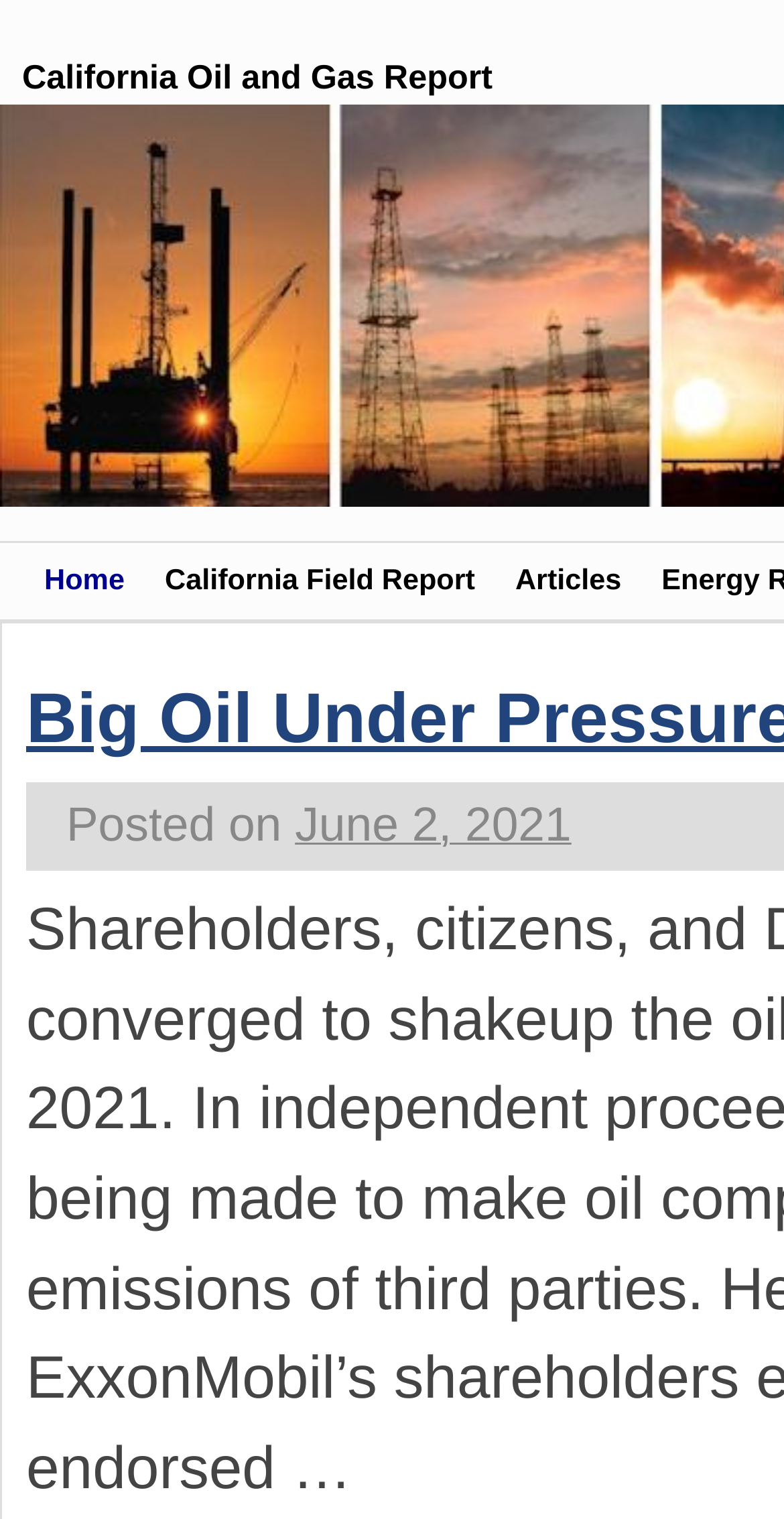What is the date of the latest article?
Please answer the question with as much detail and depth as you can.

I found the date by looking at the link 'June 2, 2021' which is located below the text 'Posted on'.